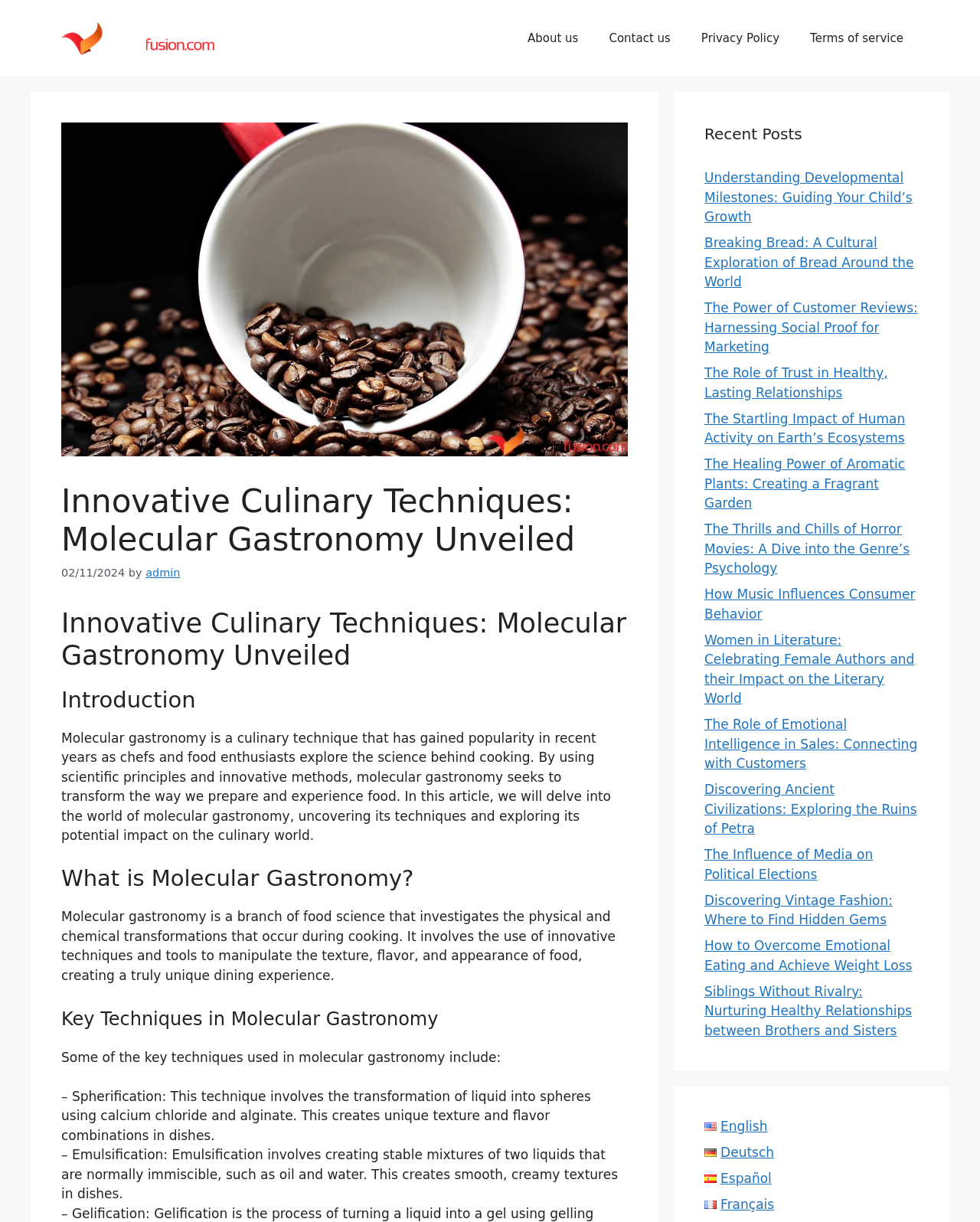Locate the bounding box coordinates of the region to be clicked to comply with the following instruction: "Visit the 'Privacy Policy' page". The coordinates must be four float numbers between 0 and 1, in the form [left, top, right, bottom].

[0.7, 0.013, 0.811, 0.05]